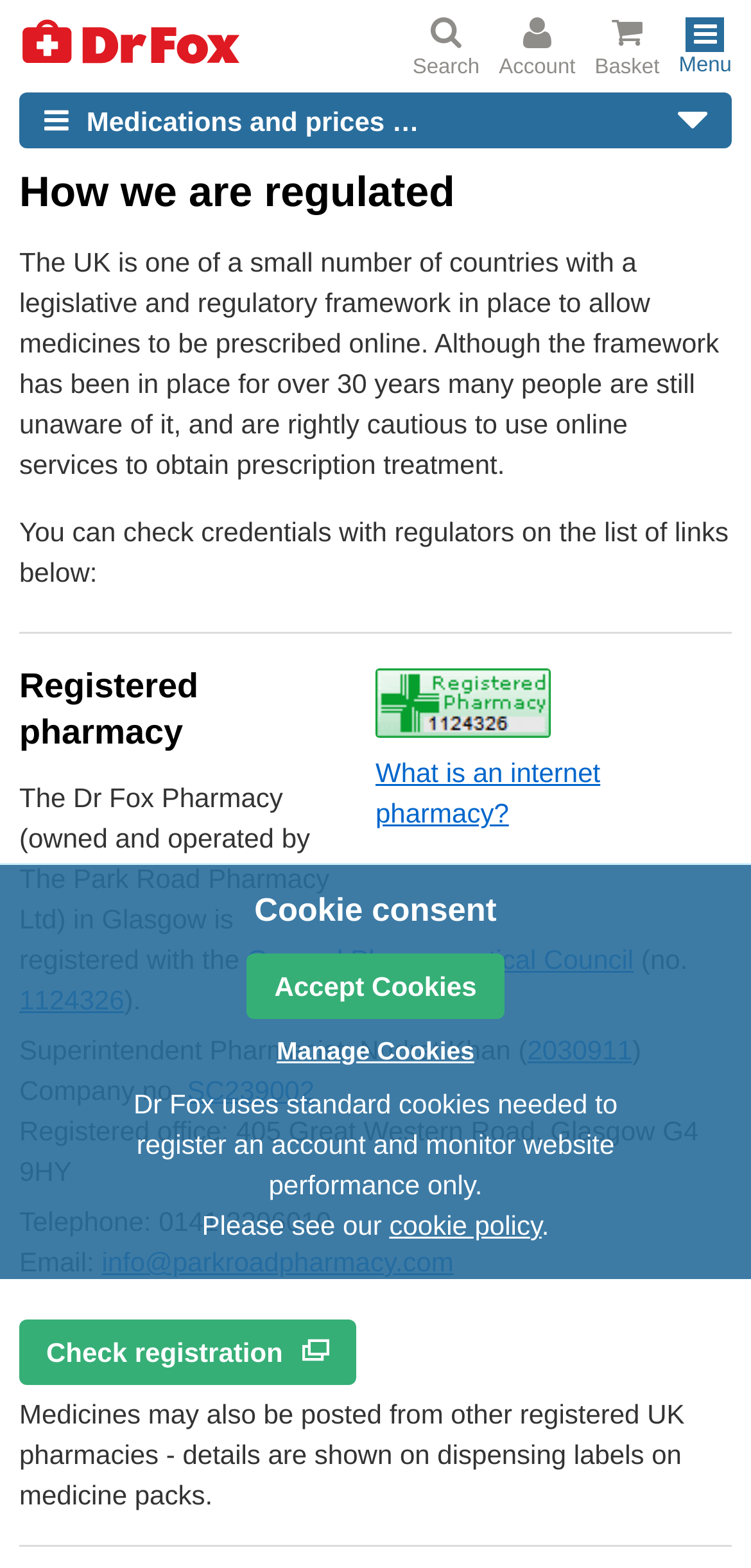Determine the main headline from the webpage and extract its text.

How we are regulated